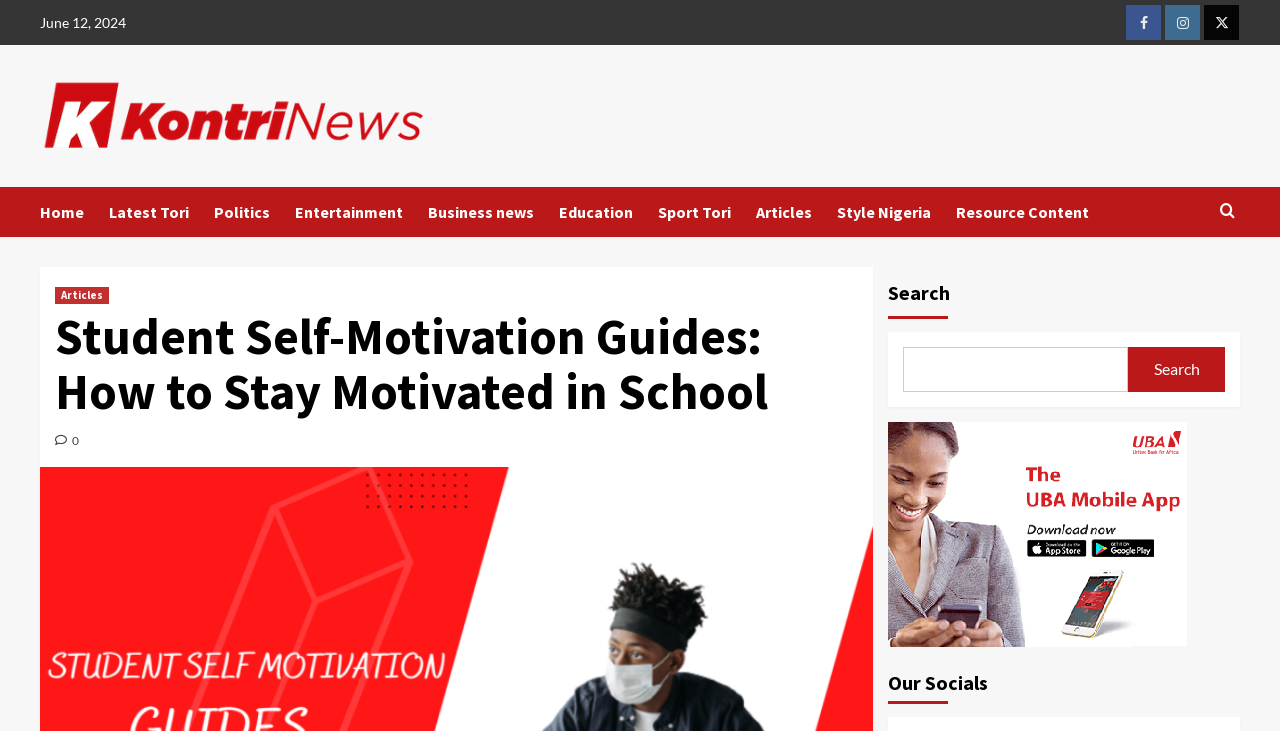Find and extract the text of the primary heading on the webpage.

Student Self-Motivation Guides: How to Stay Motivated in School